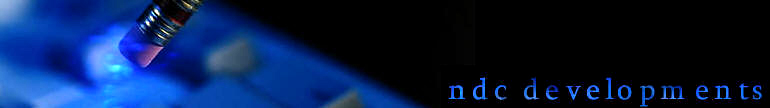What is the name written on the right side of the image?
Please provide a comprehensive answer based on the information in the image.

The detailed answer is obtained by carefully reading the caption which mentions that the name 'ndc developments' is elegantly rendered in a modern font to the right of the image. This information is explicitly stated in the caption, making it possible to arrive at the answer.